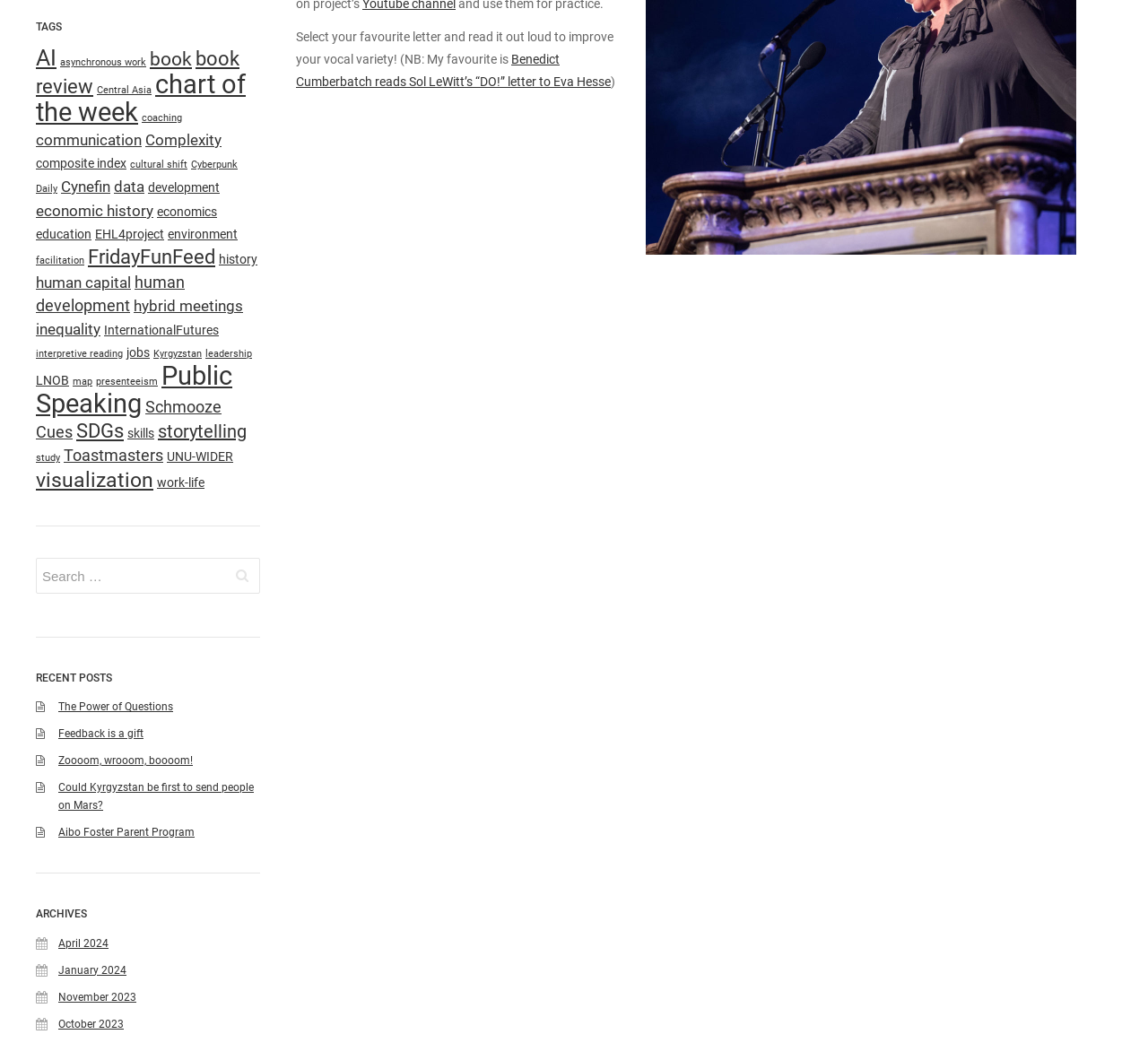Determine the bounding box coordinates for the UI element with the following description: "name="s" placeholder="Search …" title="Search for:"". The coordinates should be four float numbers between 0 and 1, represented as [left, top, right, bottom].

[0.031, 0.535, 0.227, 0.569]